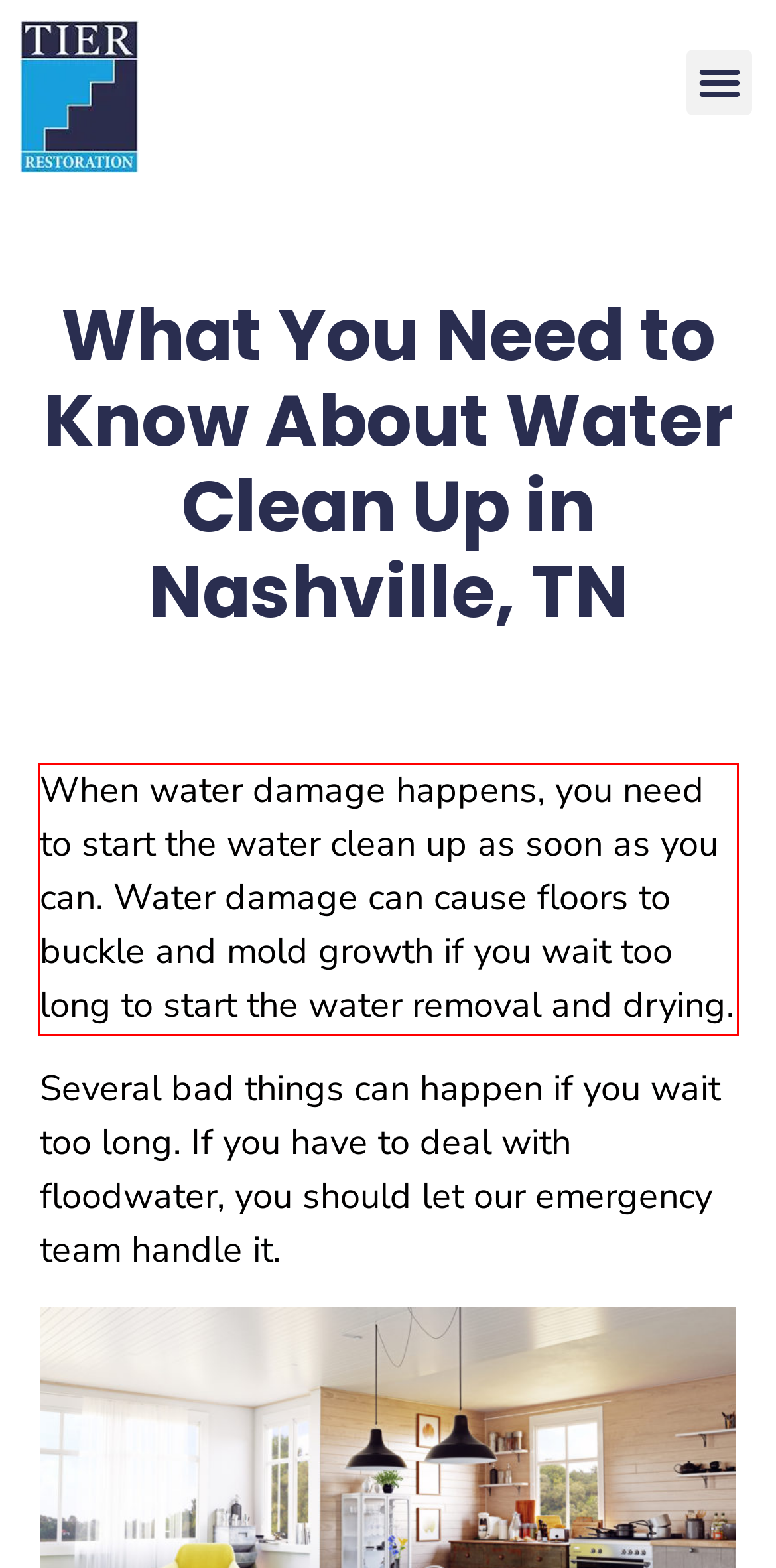Your task is to recognize and extract the text content from the UI element enclosed in the red bounding box on the webpage screenshot.

When water damage happens, you need to start the water clean up as soon as you can. Water damage can cause floors to buckle and mold growth if you wait too long to start the water removal and drying.